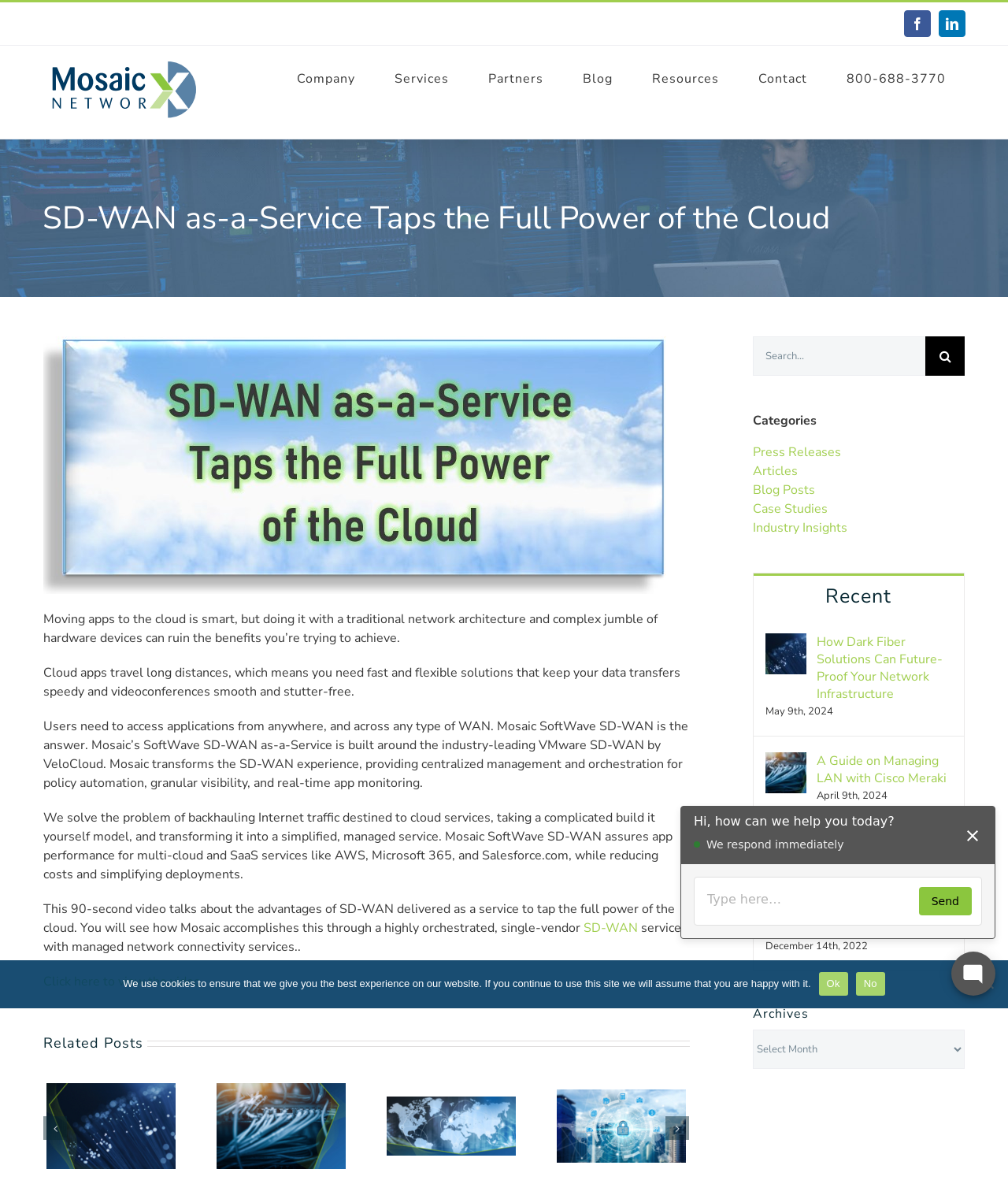Locate the bounding box coordinates of the area to click to fulfill this instruction: "View the video about SD-WAN". The bounding box should be presented as four float numbers between 0 and 1, in the order [left, top, right, bottom].

[0.043, 0.814, 0.199, 0.829]